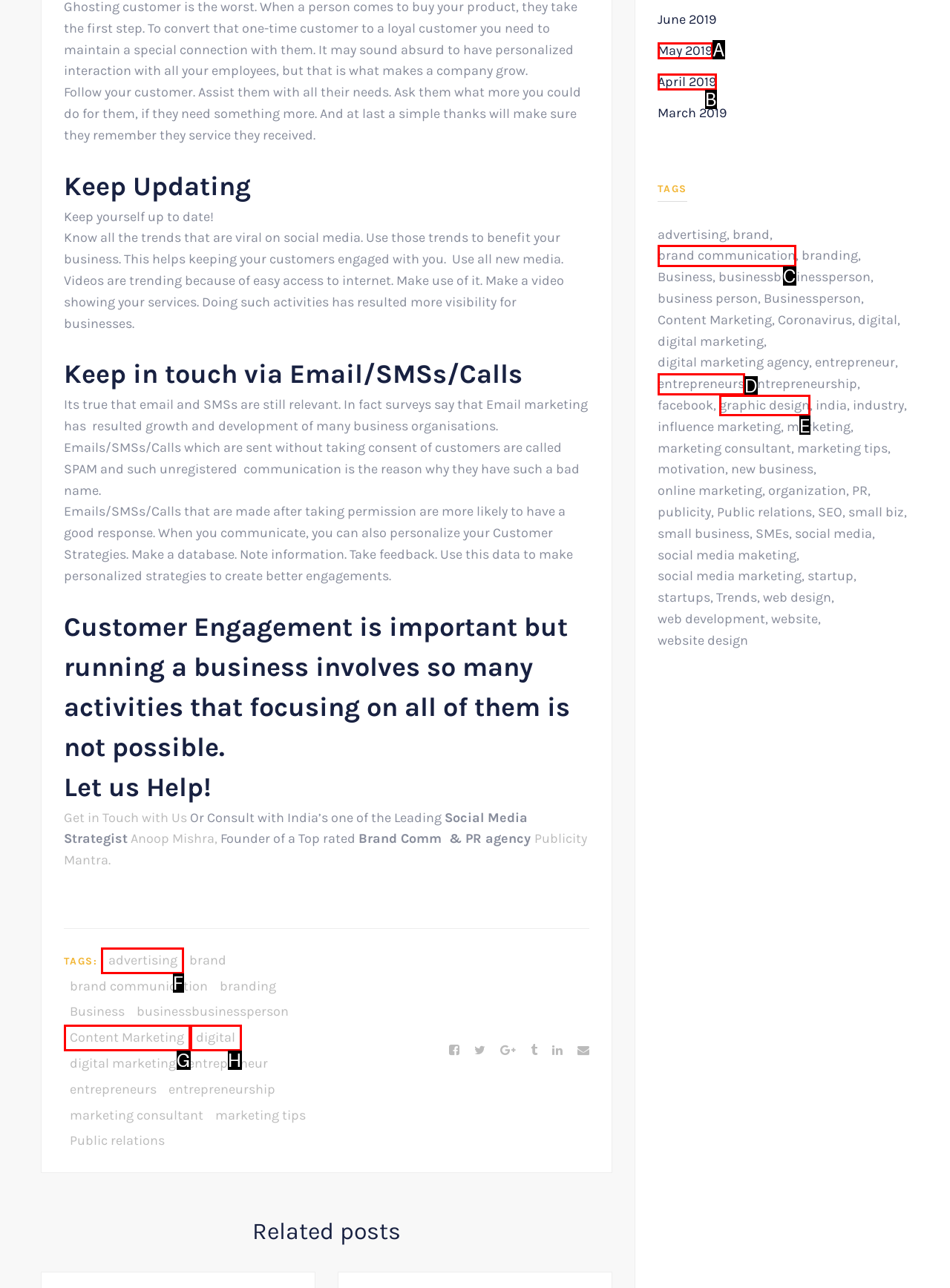Indicate the UI element to click to perform the task: Read about advertising. Reply with the letter corresponding to the chosen element.

F